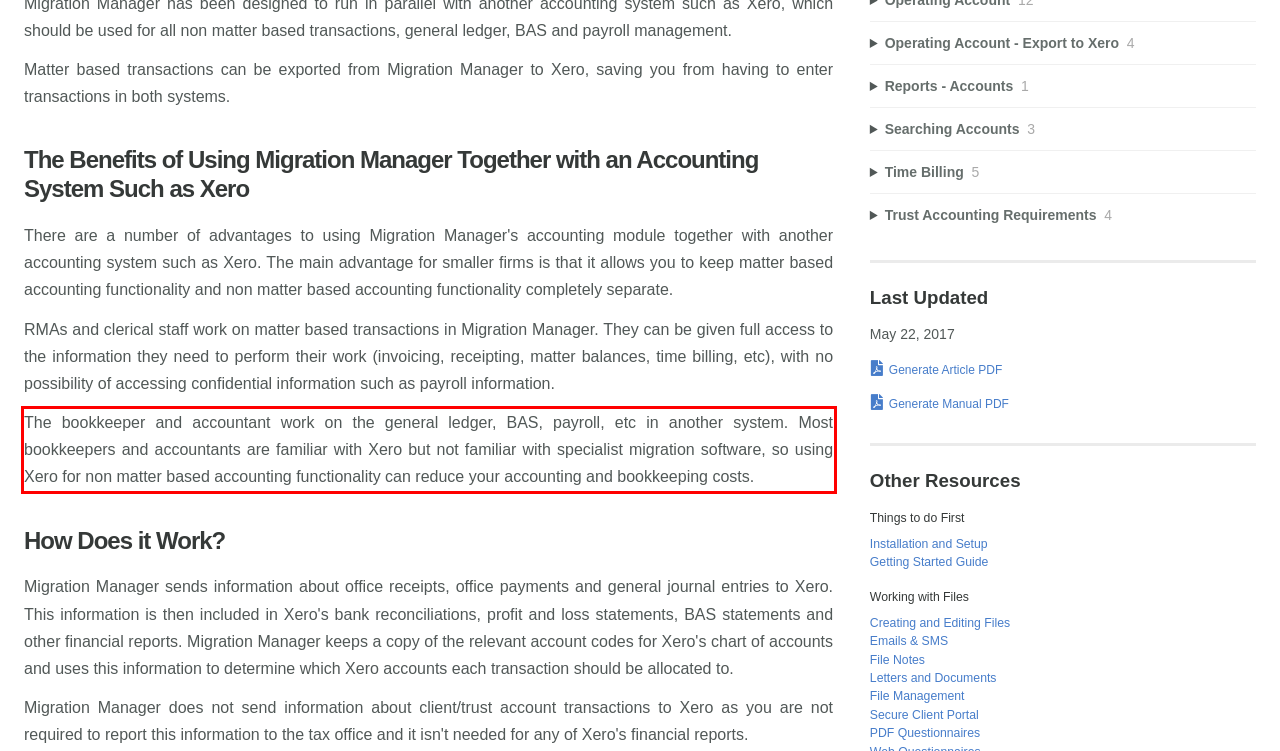With the given screenshot of a webpage, locate the red rectangle bounding box and extract the text content using OCR.

The bookkeeper and accountant work on the general ledger, BAS, payroll, etc in another system. Most bookkeepers and accountants are familiar with Xero but not familiar with specialist migration software, so using Xero for non matter based accounting functionality can reduce your accounting and bookkeeping costs.